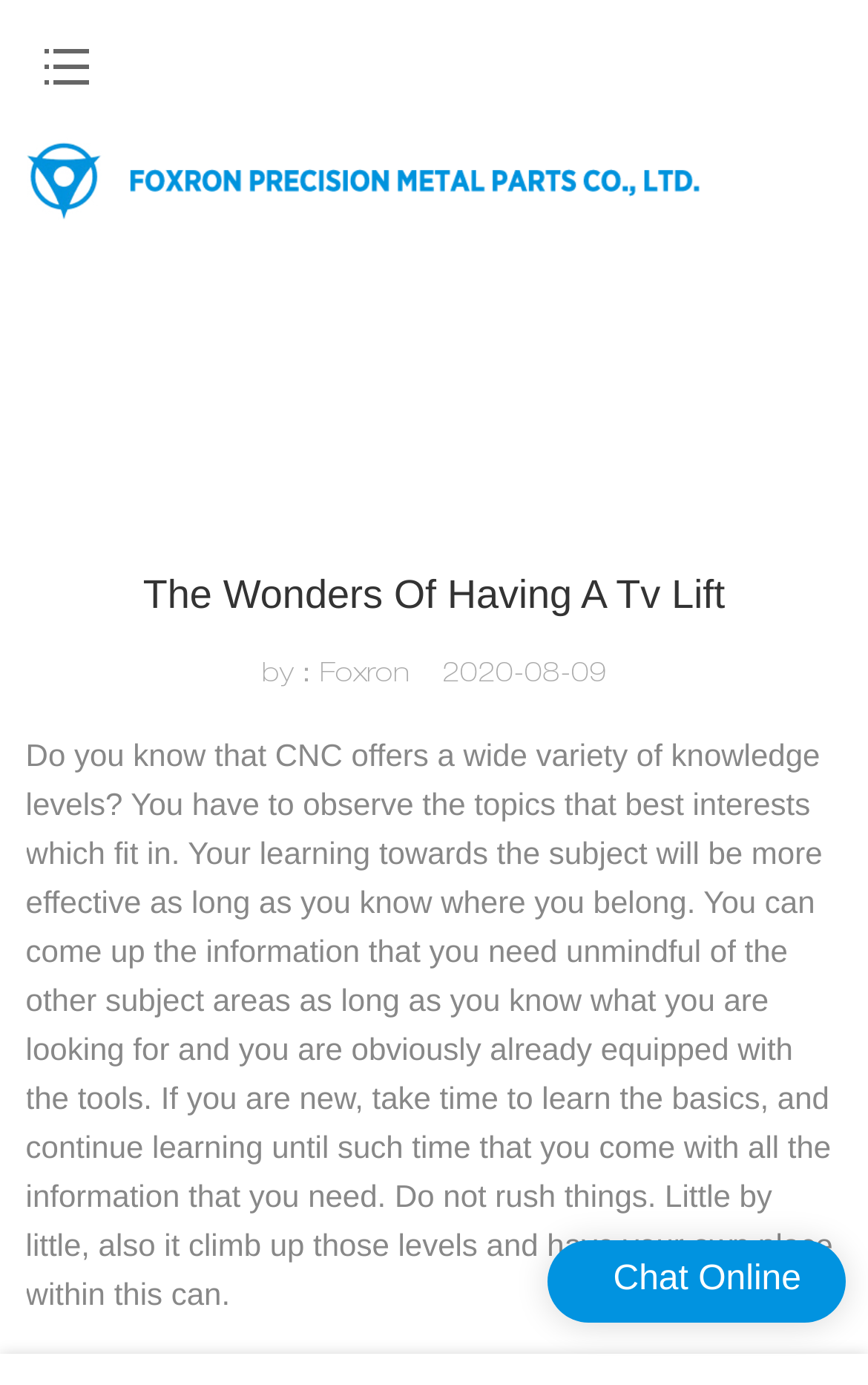What is the purpose of the button? Look at the image and give a one-word or short phrase answer.

Unknown